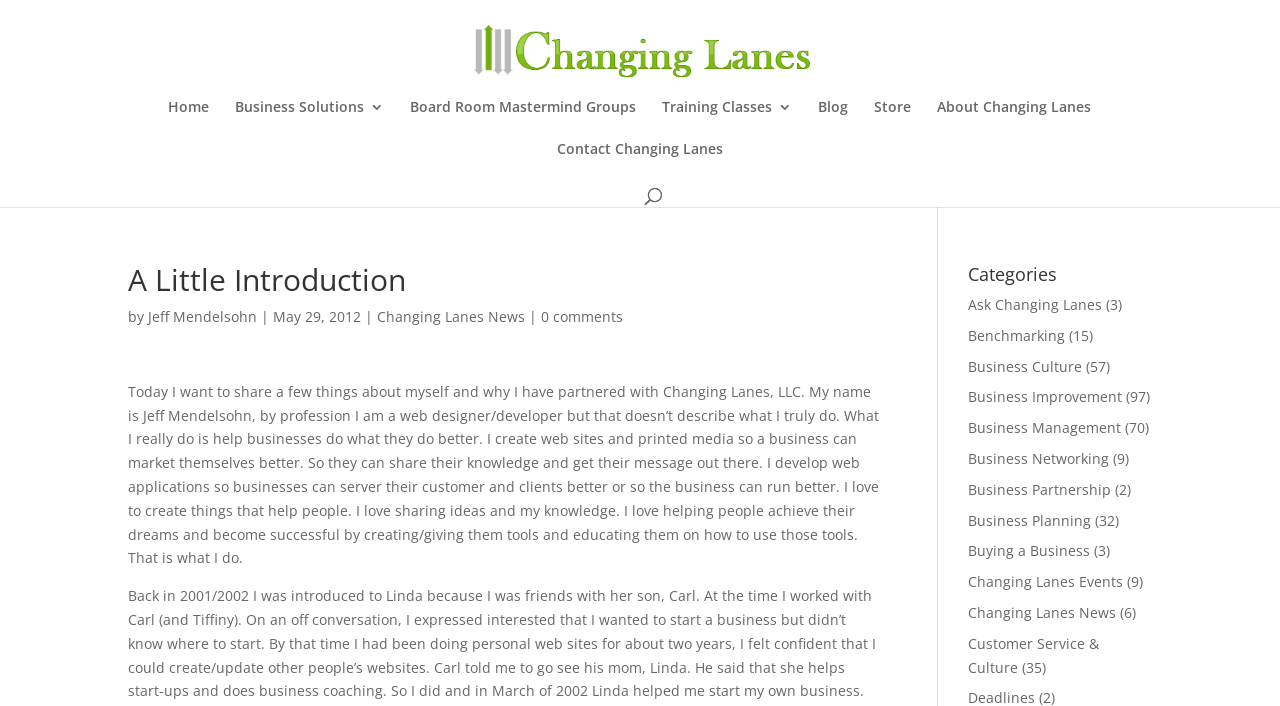Locate the bounding box coordinates of the item that should be clicked to fulfill the instruction: "Contact Changing Lanes".

[0.435, 0.201, 0.565, 0.261]